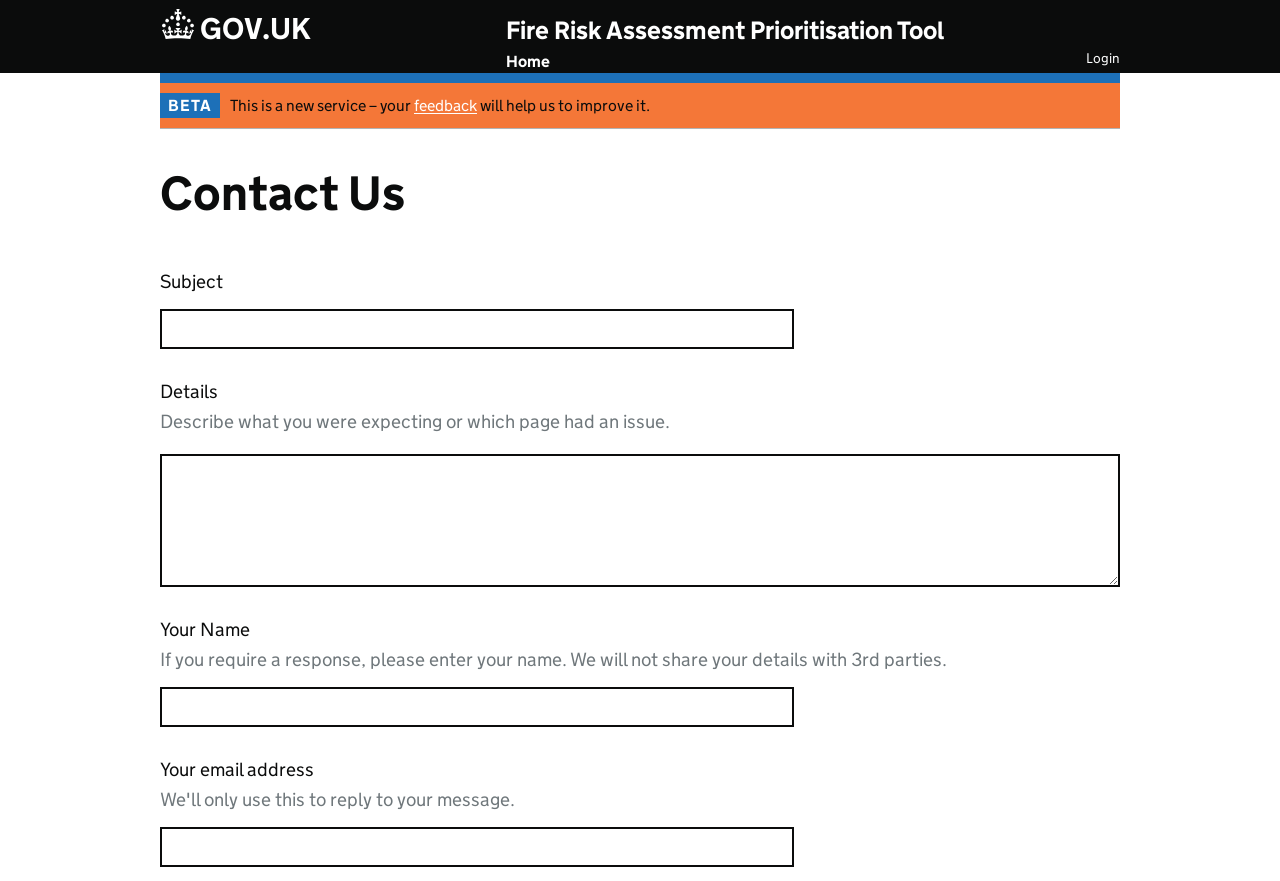Please locate the bounding box coordinates for the element that should be clicked to achieve the following instruction: "Provide feedback". Ensure the coordinates are given as four float numbers between 0 and 1, i.e., [left, top, right, bottom].

[0.323, 0.109, 0.373, 0.131]